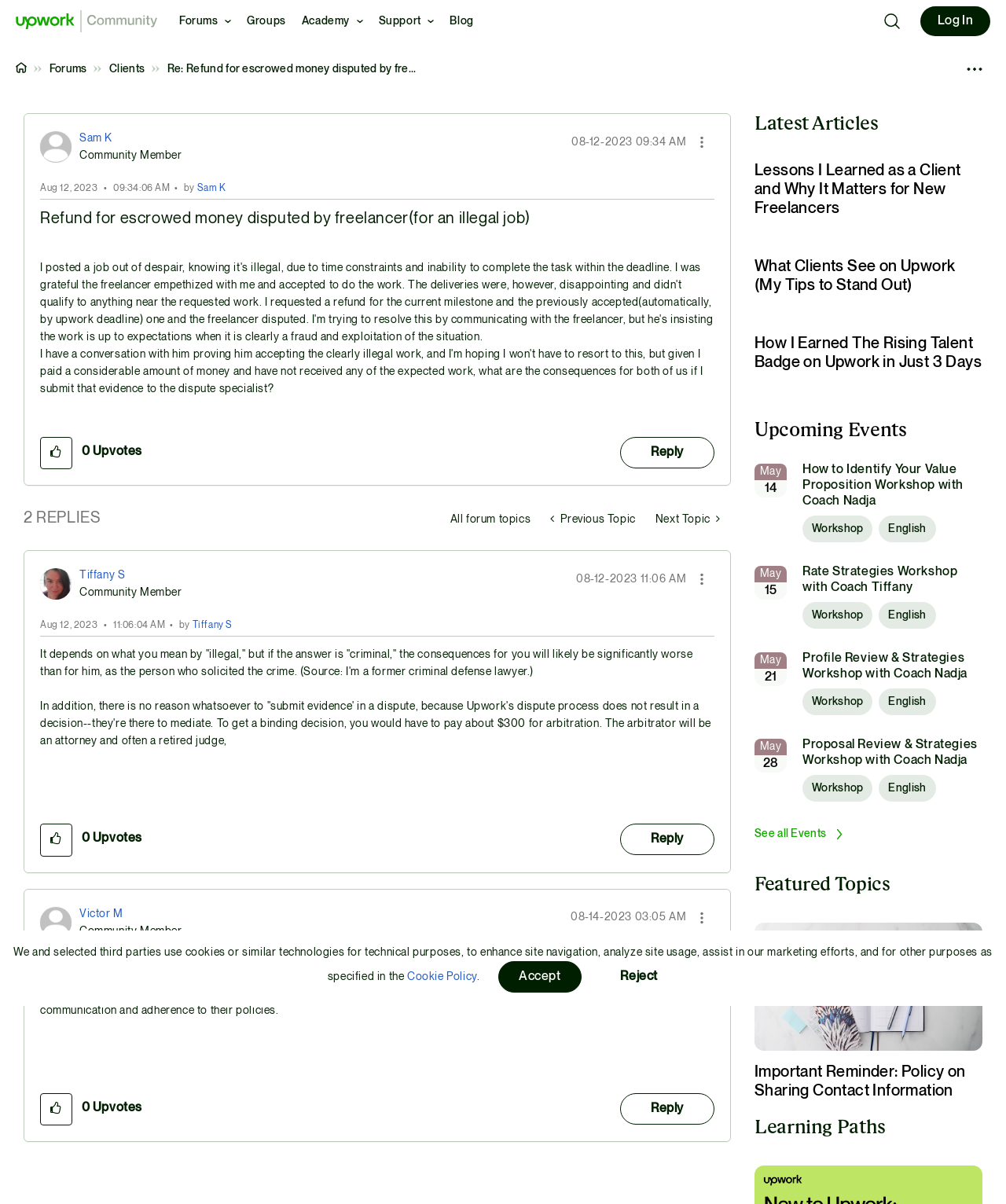Please specify the coordinates of the bounding box for the element that should be clicked to carry out this instruction: "View Profile of d3ded3bb". The coordinates must be four float numbers between 0 and 1, formatted as [left, top, right, bottom].

[0.079, 0.11, 0.112, 0.119]